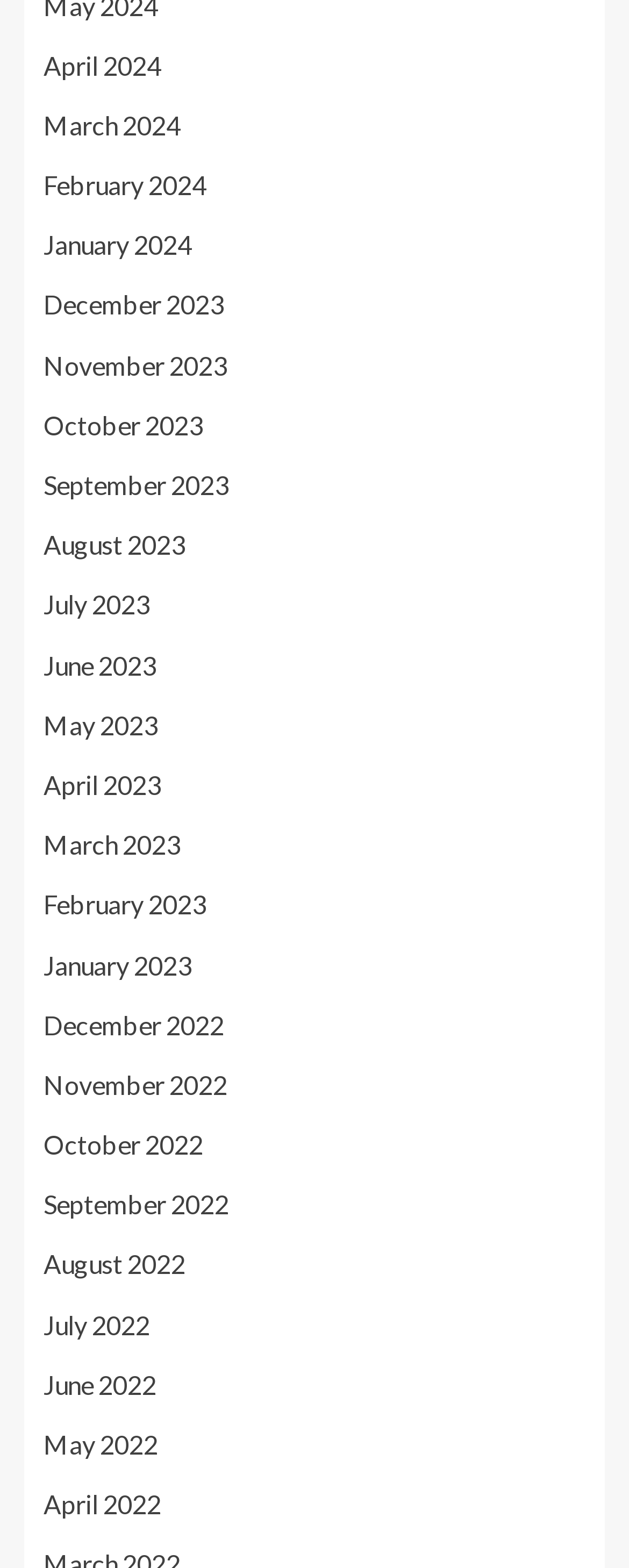Highlight the bounding box coordinates of the element you need to click to perform the following instruction: "view April 2024."

[0.069, 0.032, 0.256, 0.051]